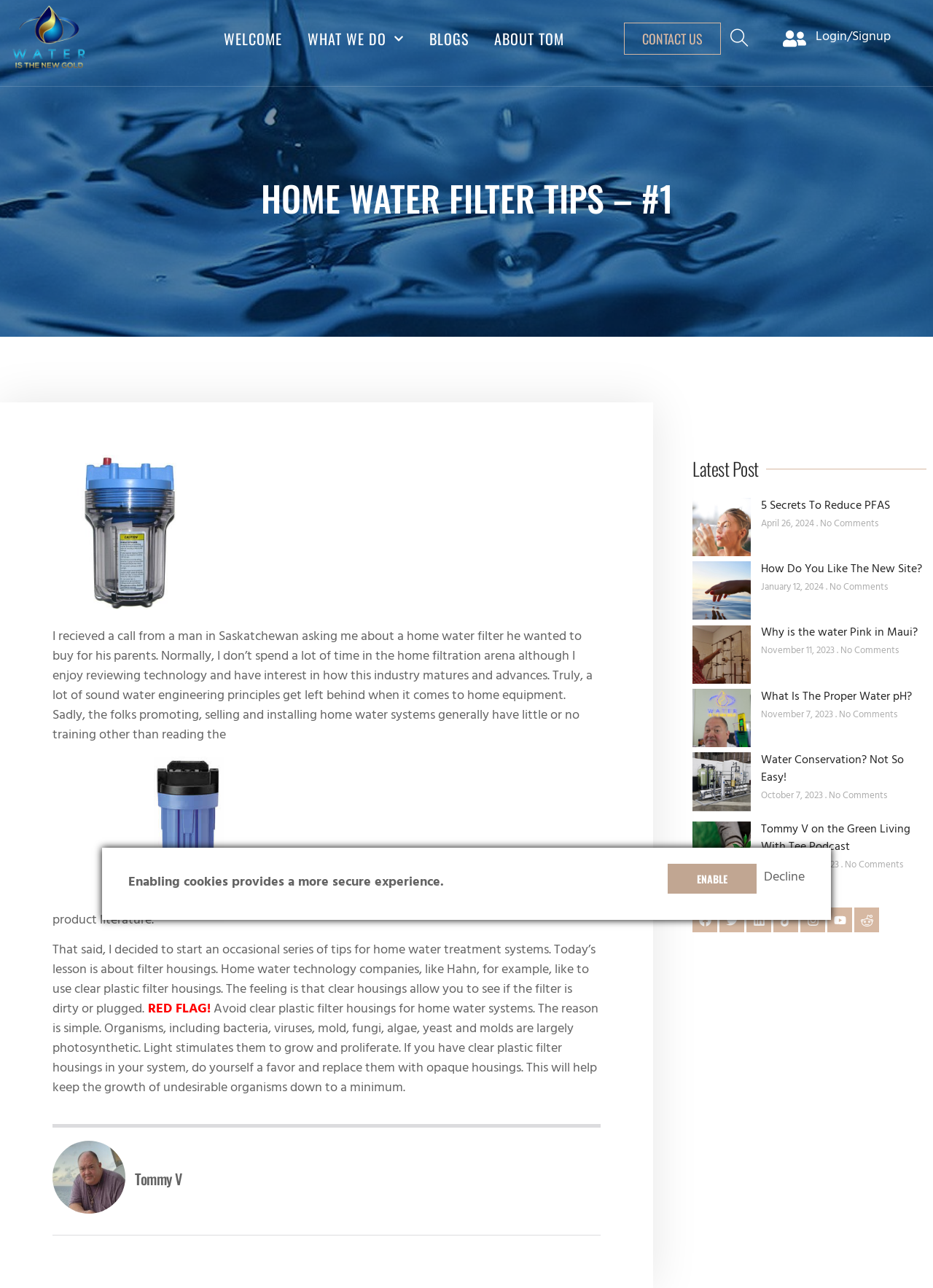Please identify the bounding box coordinates of the element that needs to be clicked to execute the following command: "Click on the 'WELCOME' link". Provide the bounding box using four float numbers between 0 and 1, formatted as [left, top, right, bottom].

[0.24, 0.012, 0.303, 0.047]